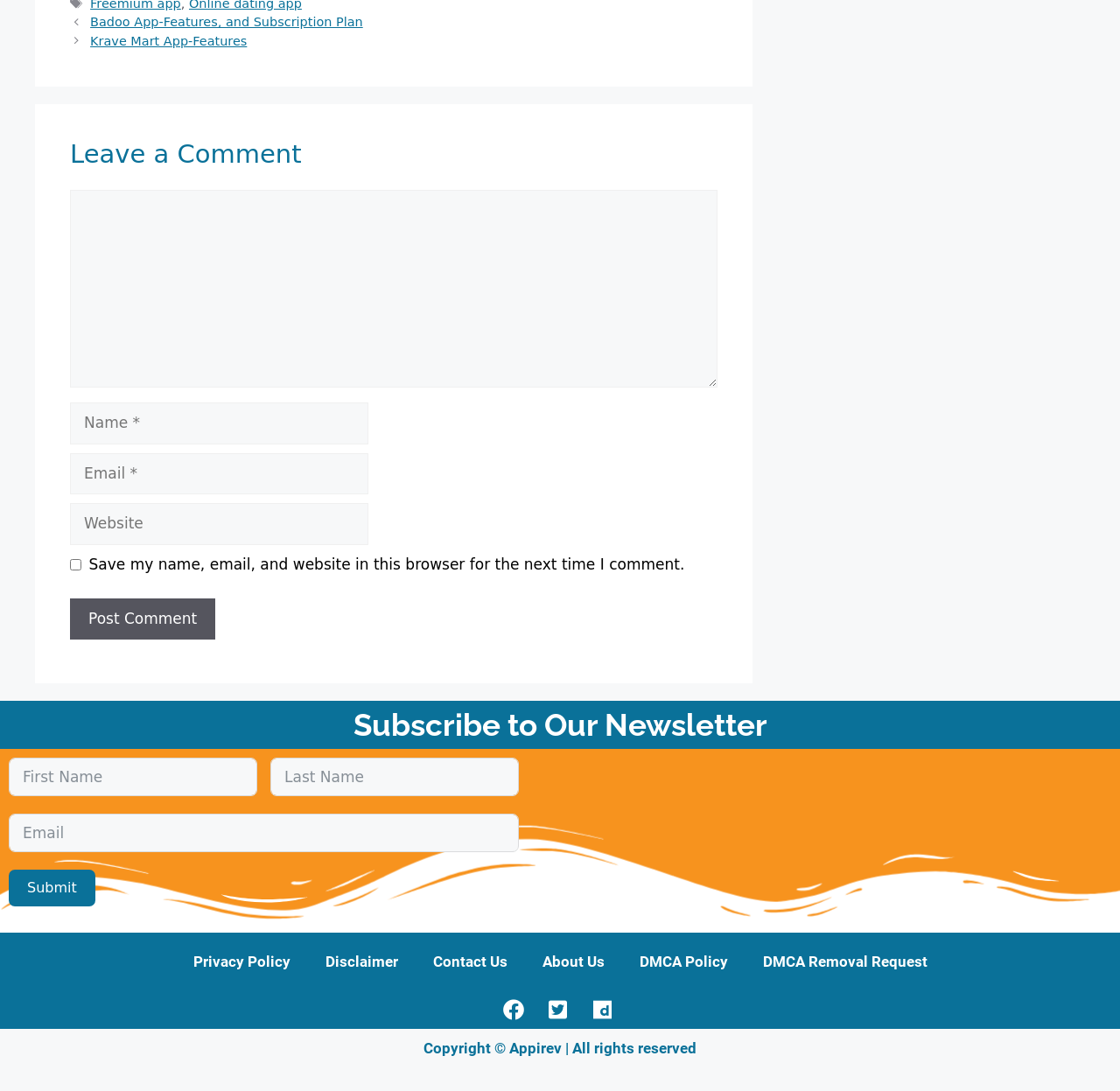Kindly provide the bounding box coordinates of the section you need to click on to fulfill the given instruction: "Enter your email in the 'Email' textbox of the newsletter form".

[0.008, 0.746, 0.463, 0.781]